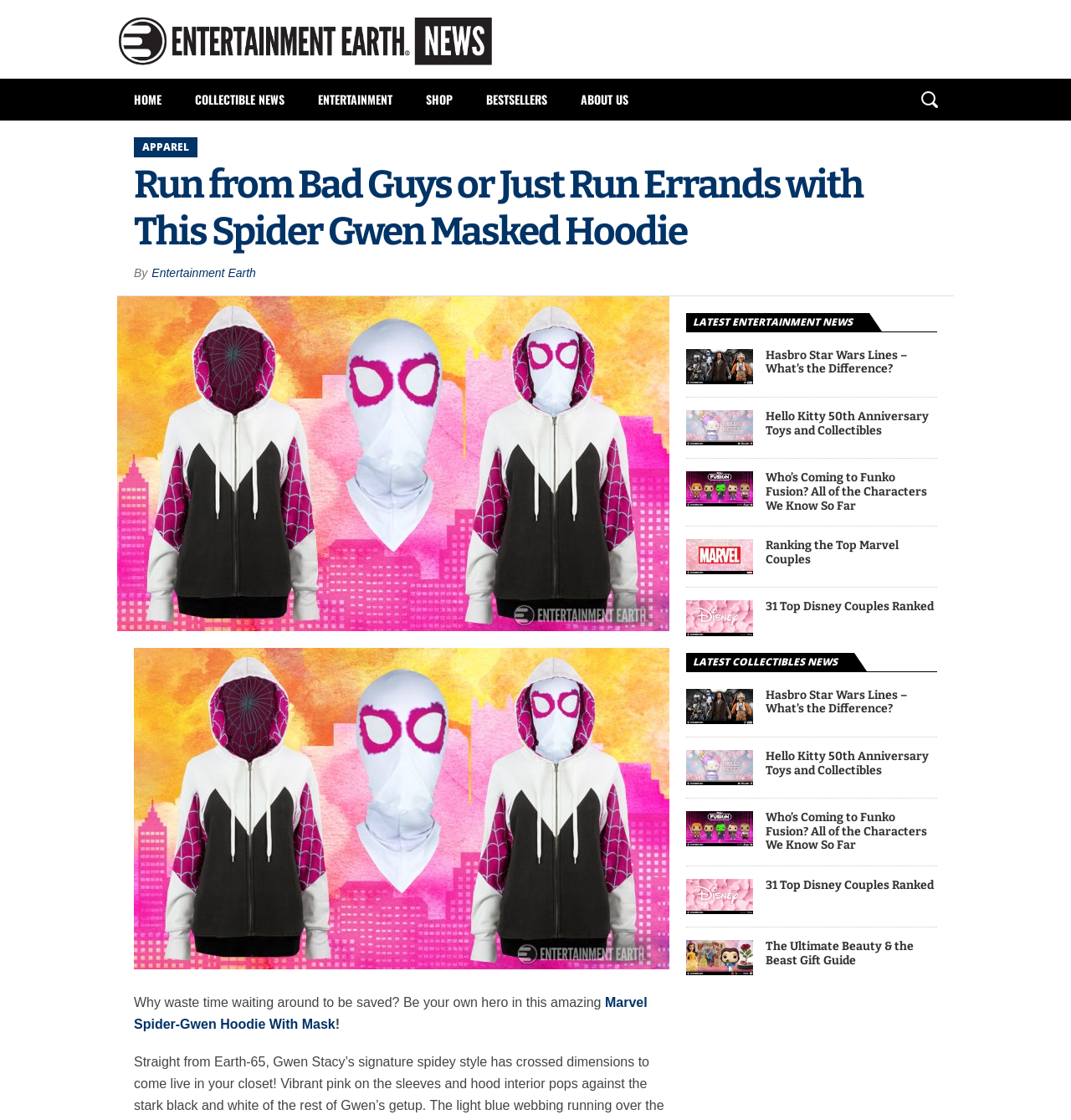Locate the bounding box coordinates of the area that needs to be clicked to fulfill the following instruction: "View the 'Marvel Spider-Gwen Women's Hoodie with Mask - Previews Exclusive' product". The coordinates should be in the format of four float numbers between 0 and 1, namely [left, top, right, bottom].

[0.125, 0.855, 0.625, 0.867]